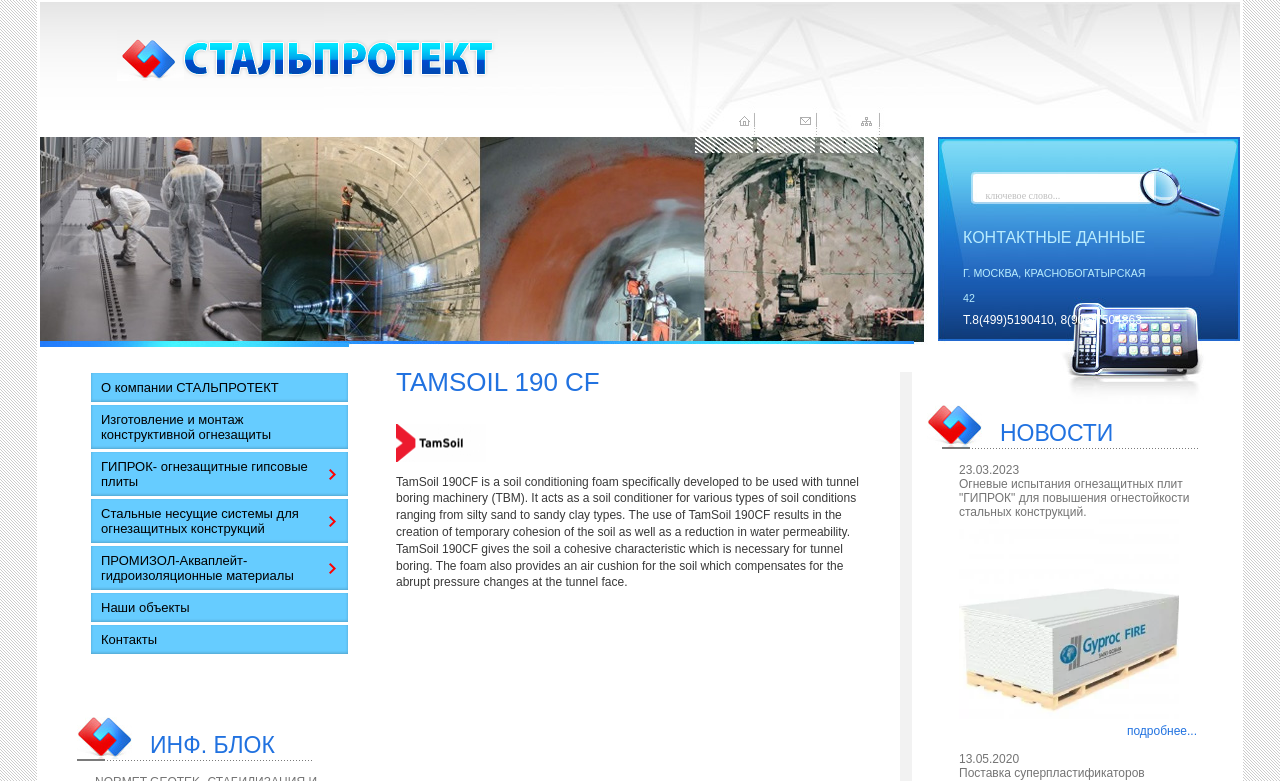Please study the image and answer the question comprehensively:
What is the date mentioned on the webpage?

The date is mentioned at the bottom of the webpage as a static text '13.05.2020'.